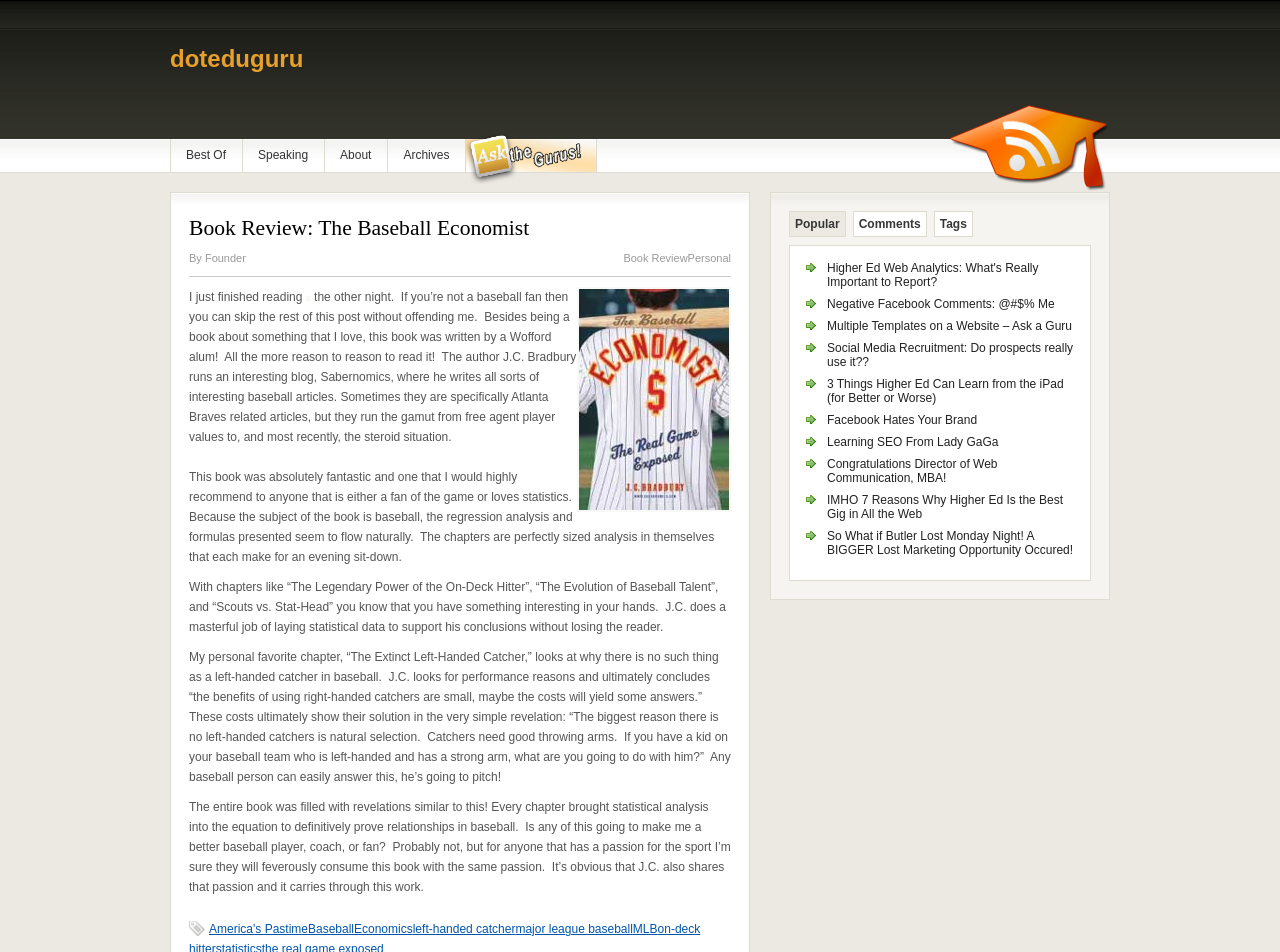Please examine the image and answer the question with a detailed explanation:
Who is the author of the book?

The author of the book can be found in the text 'the author J.C. Bradbury runs an interesting blog, Sabernomics, where he writes all sorts of interesting baseball articles.' It is clear that the author of the book is J.C. Bradbury.